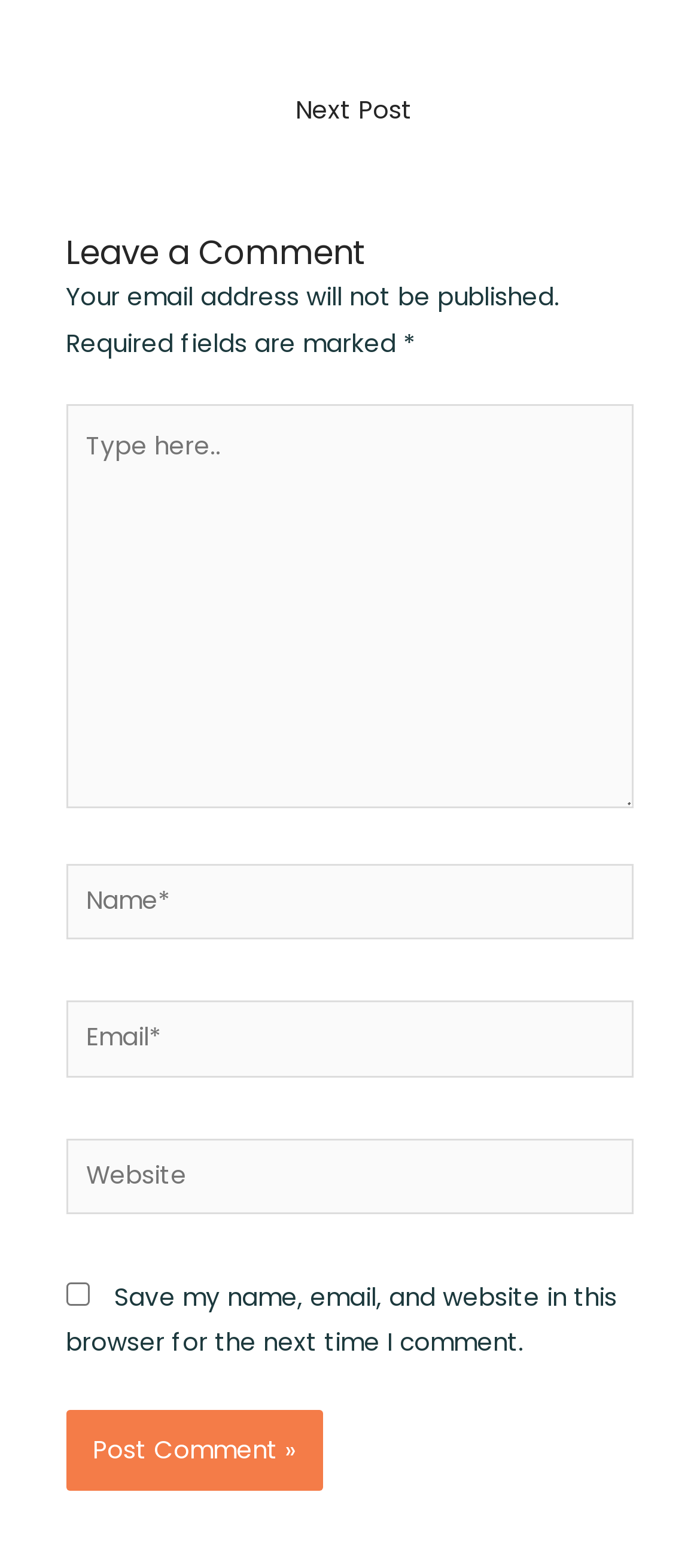Provide a single word or phrase answer to the question: 
What is the text above the comment form?

Leave a Comment